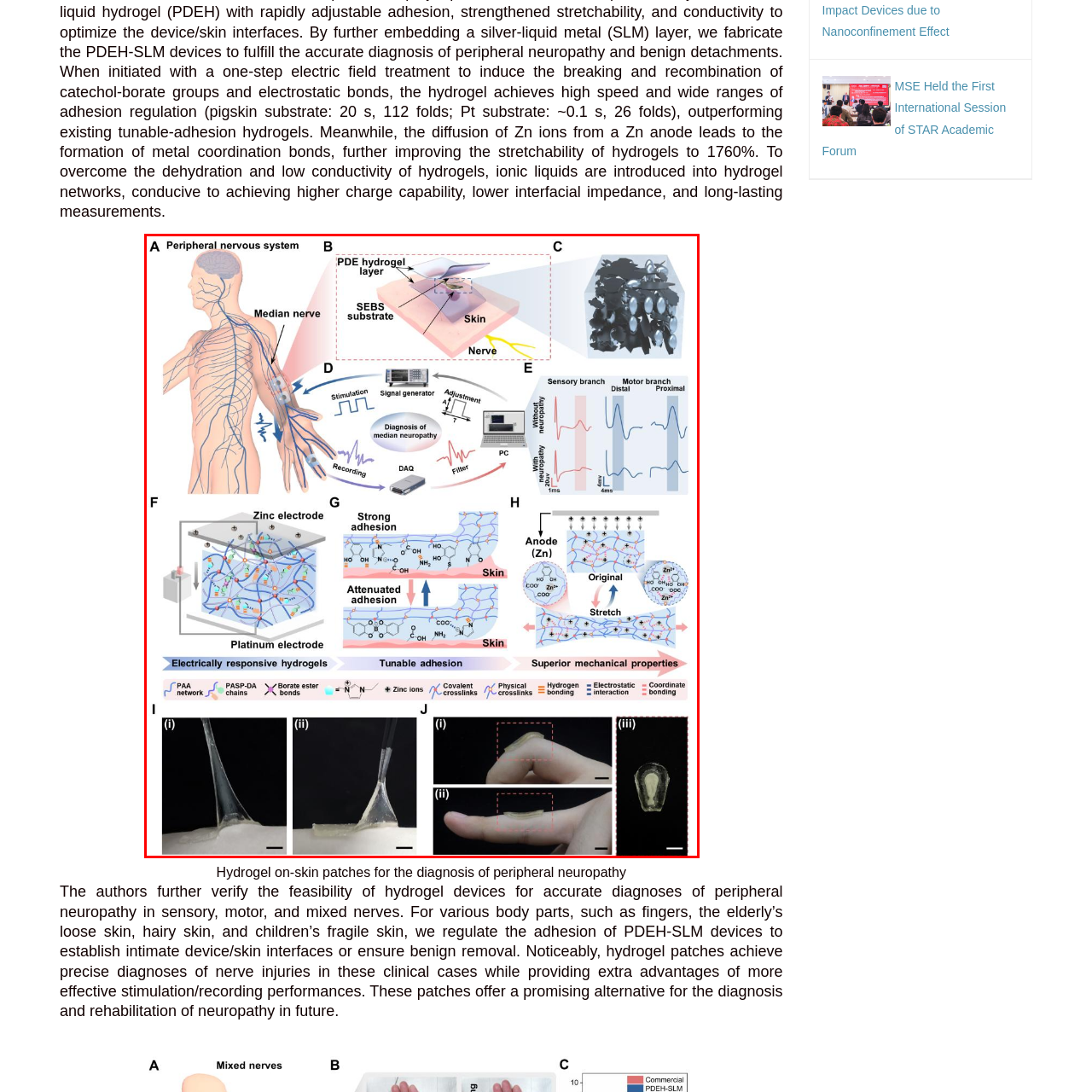Examine the picture highlighted with a red border, What is the purpose of the hydrogel layer? Please respond with a single word or phrase.

Direct contact with nerve